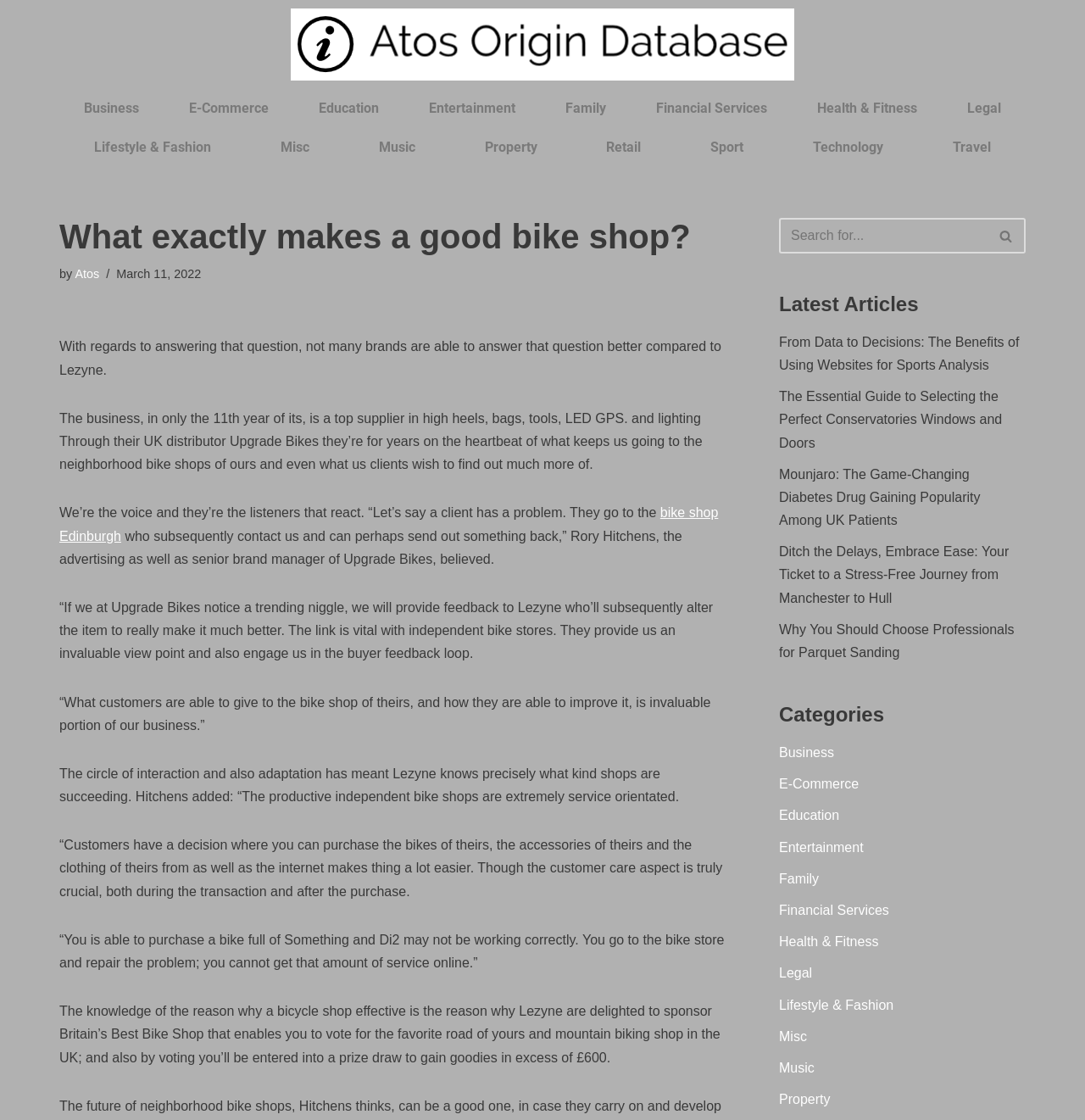Please find the bounding box for the UI component described as follows: "Skip to content".

[0.0, 0.024, 0.023, 0.039]